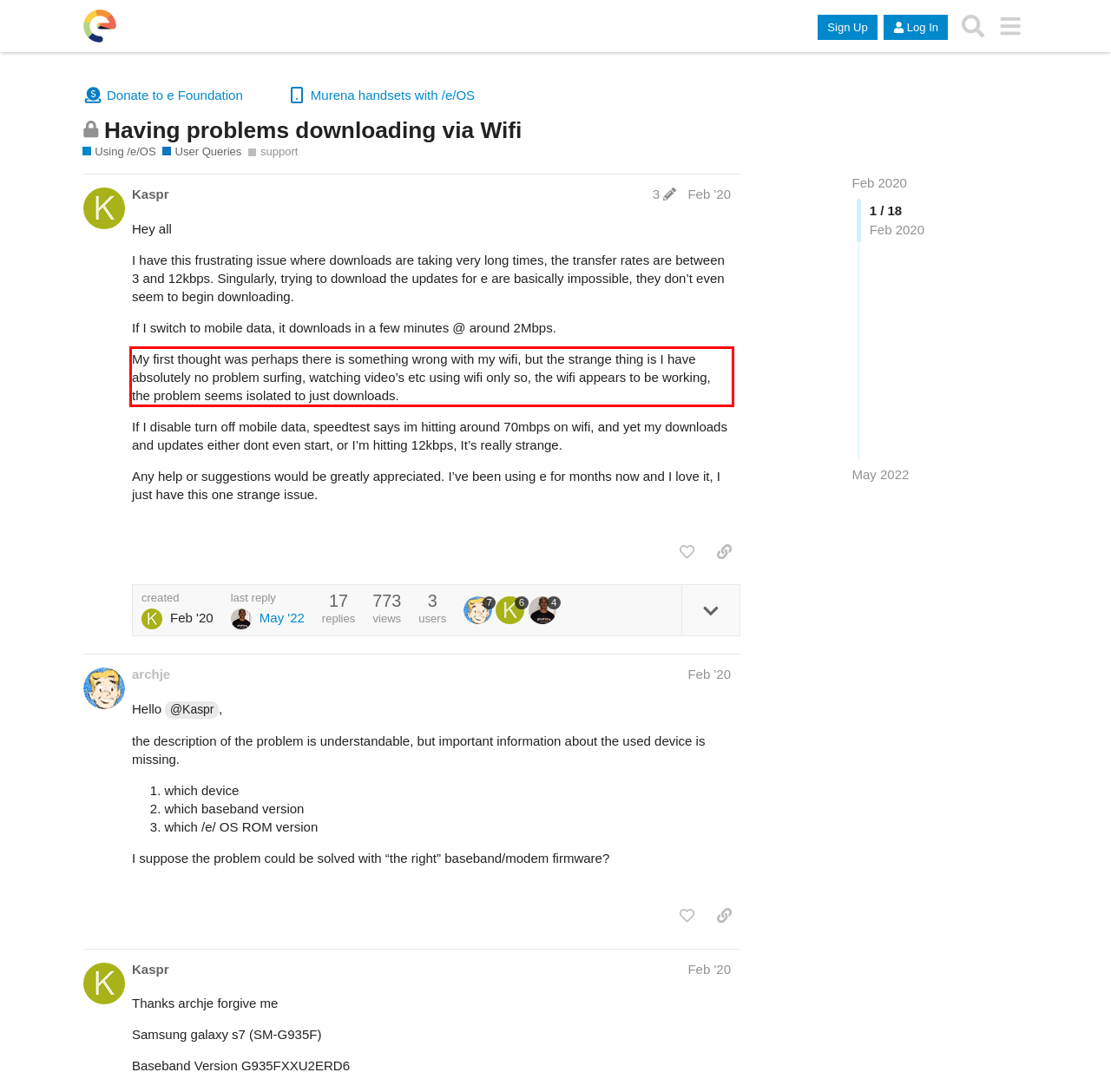Please examine the webpage screenshot and extract the text within the red bounding box using OCR.

My first thought was perhaps there is something wrong with my wifi, but the strange thing is I have absolutely no problem surfing, watching video’s etc using wifi only so, the wifi appears to be working, the problem seems isolated to just downloads.